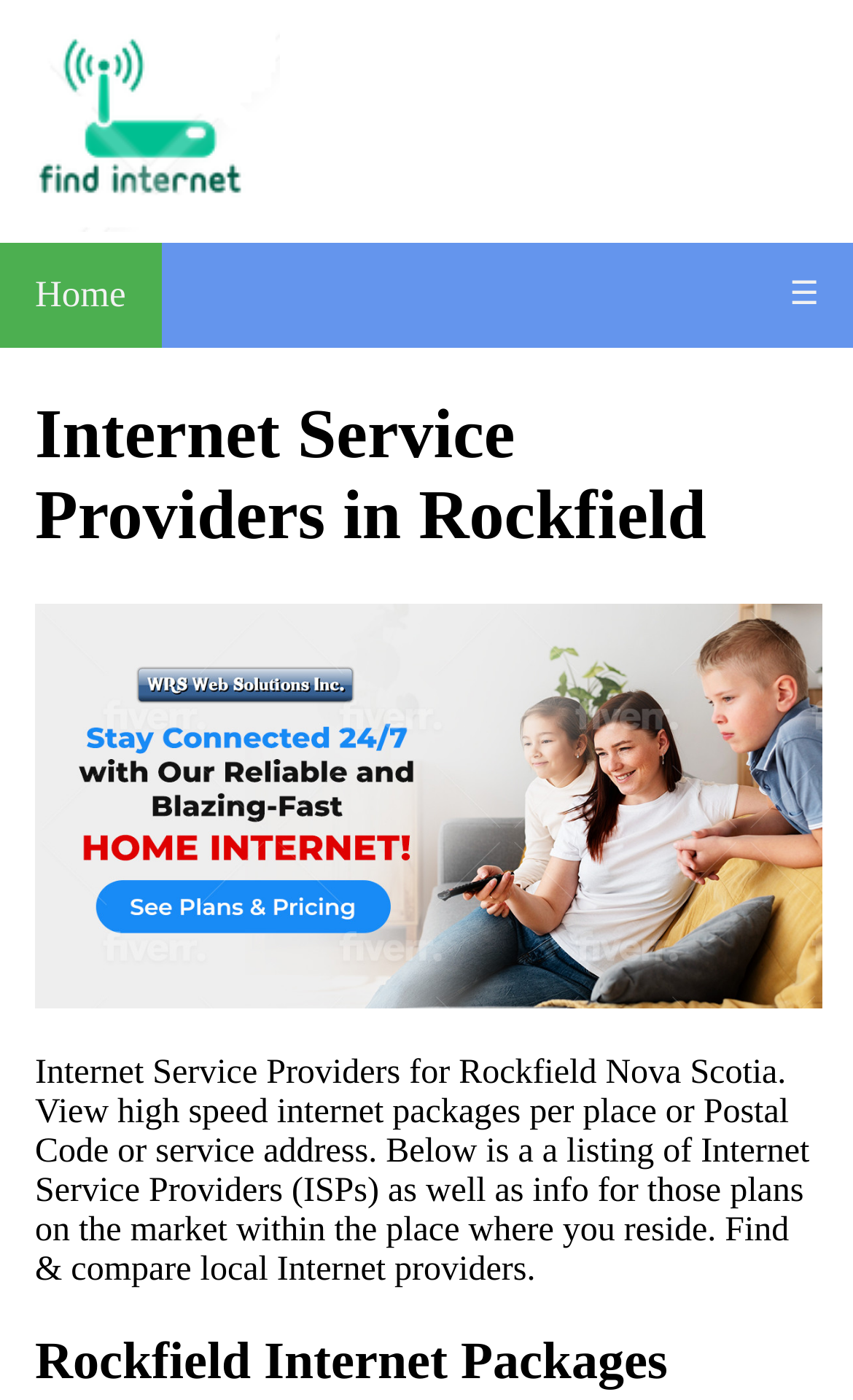What is the focus of the webpage?
Answer the question using a single word or phrase, according to the image.

Rockfield, Nova Scotia